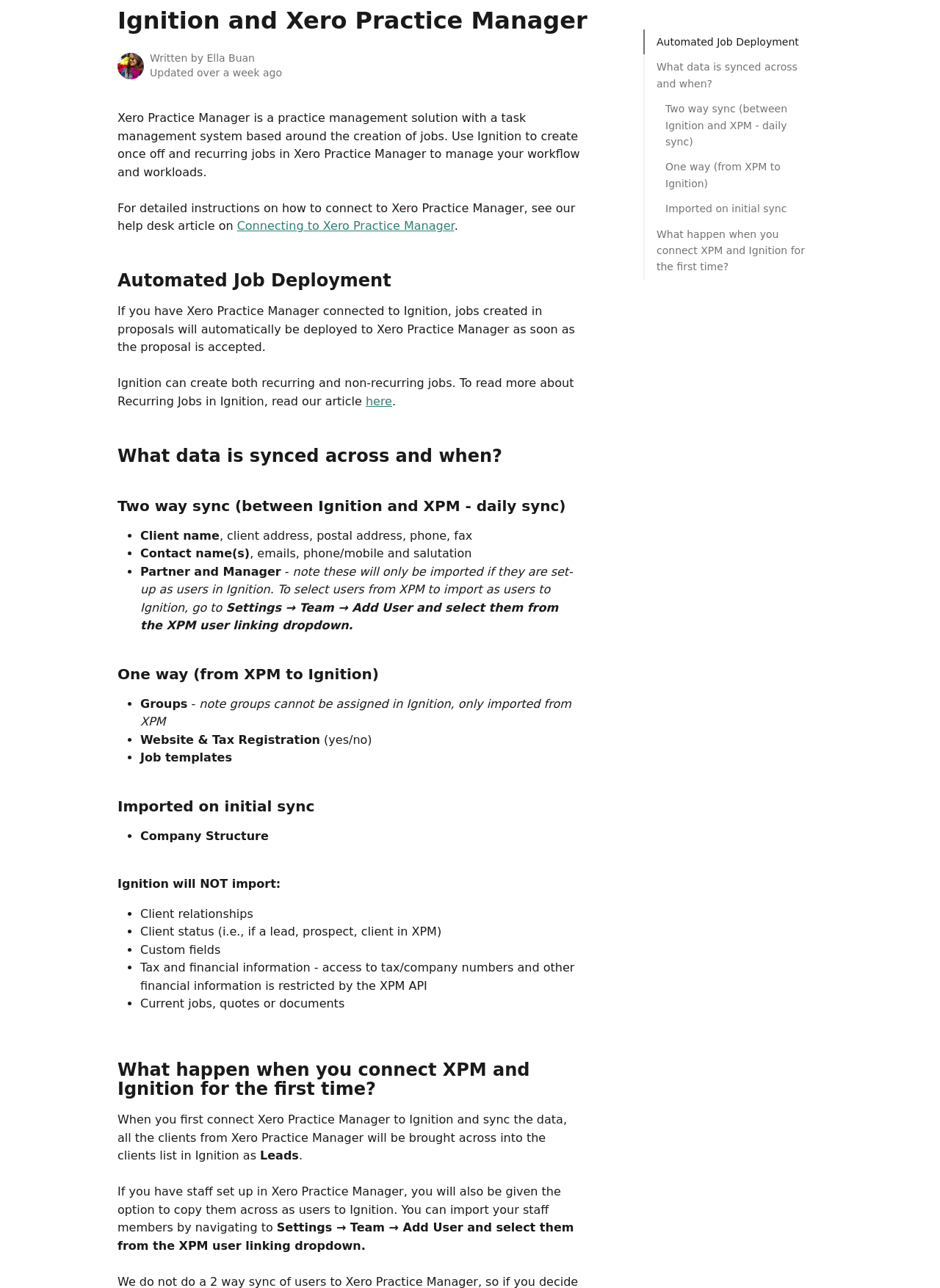Refer to the screenshot and give an in-depth answer to this question: What is the title of the webpage?

The title of the webpage is obtained from the StaticText element with the text 'Ignition and Xero Practice Manager' which is a child of the HeaderAsNonLandmark element.